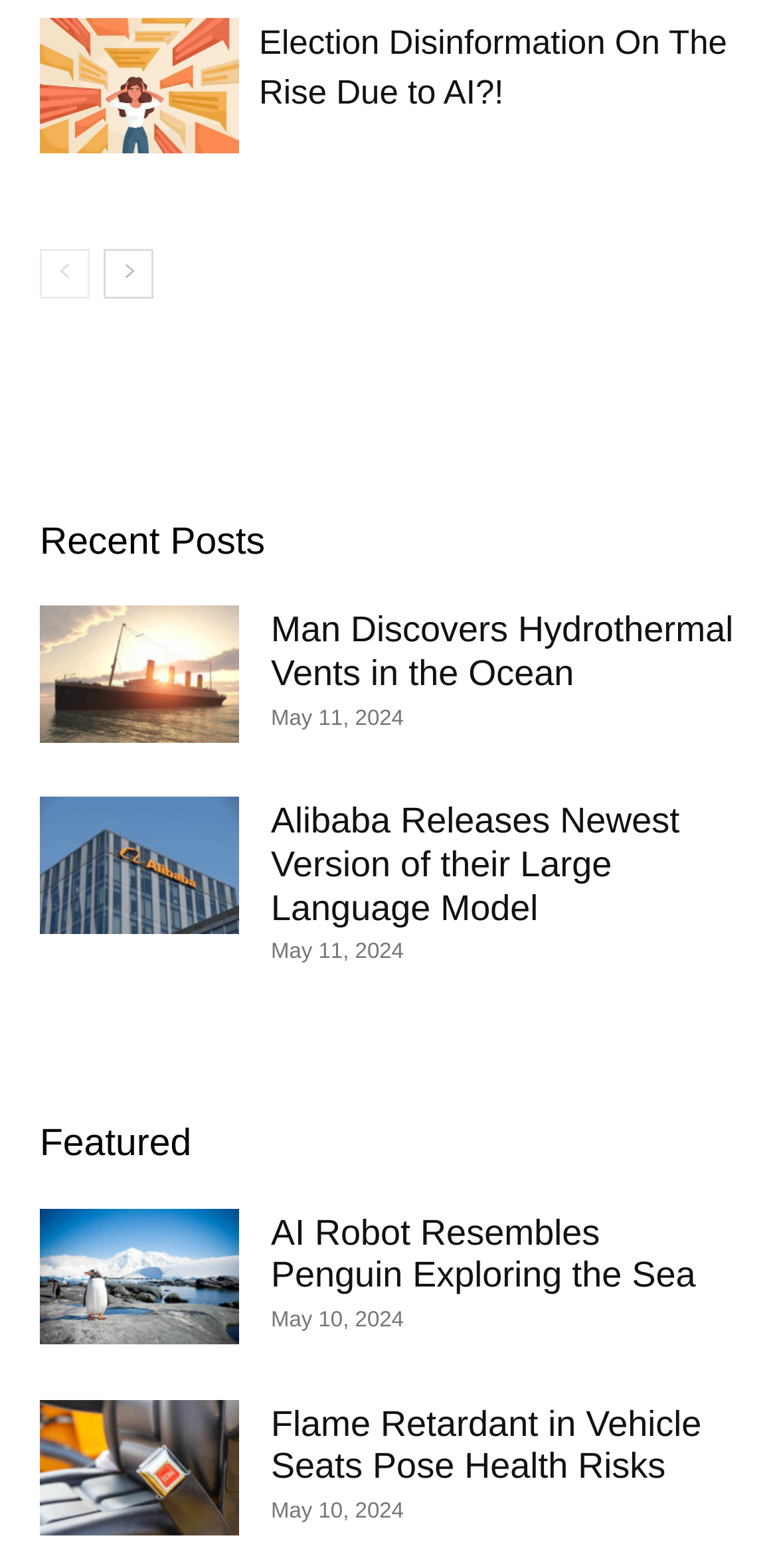What is the topic of the first post?
Refer to the screenshot and answer in one word or phrase.

Election Disinformation